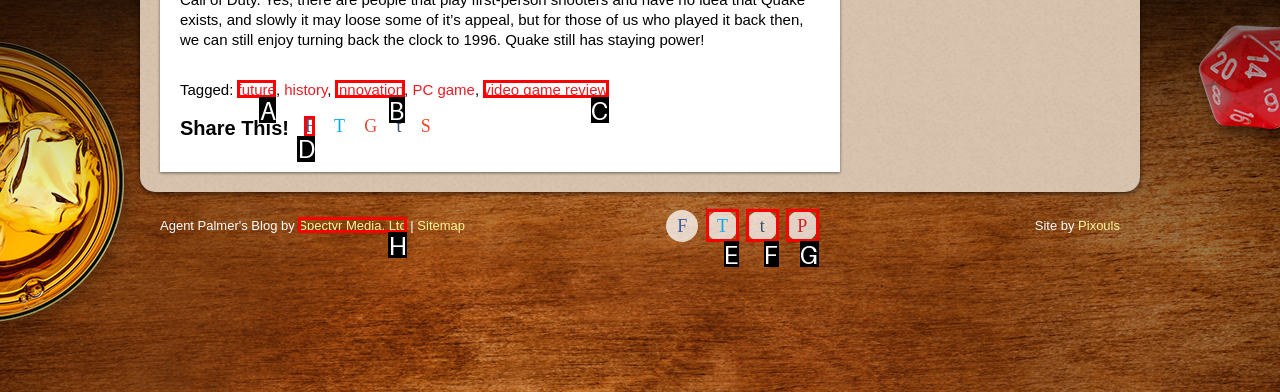Point out which UI element to click to complete this task: Share this on Facebook
Answer with the letter corresponding to the right option from the available choices.

D